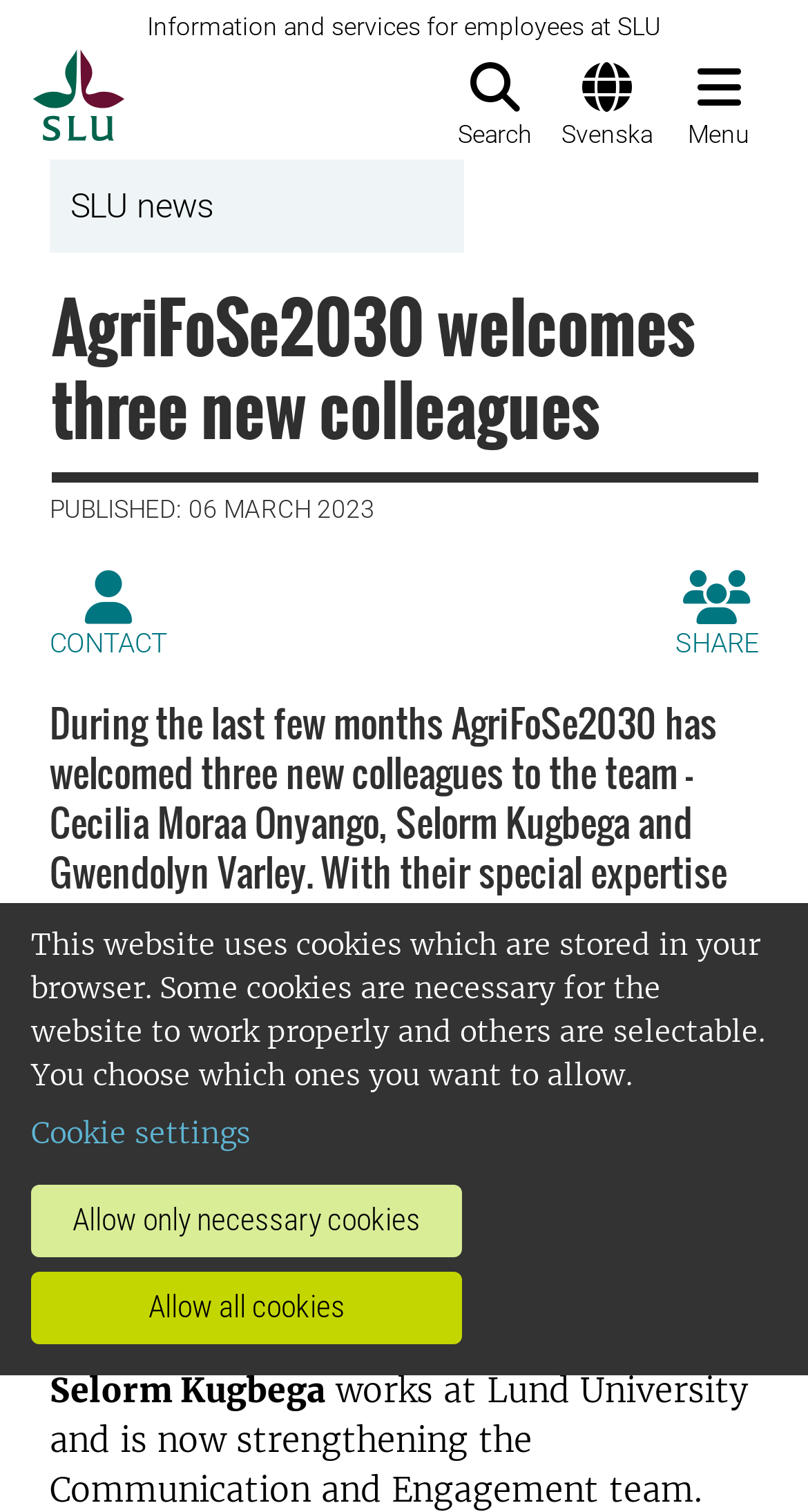What is the purpose of the link 'CONTACT'?
Based on the image, answer the question with as much detail as possible.

The link 'CONTACT' is likely used to contact the team or the university, as it is a common convention for such links to facilitate communication.